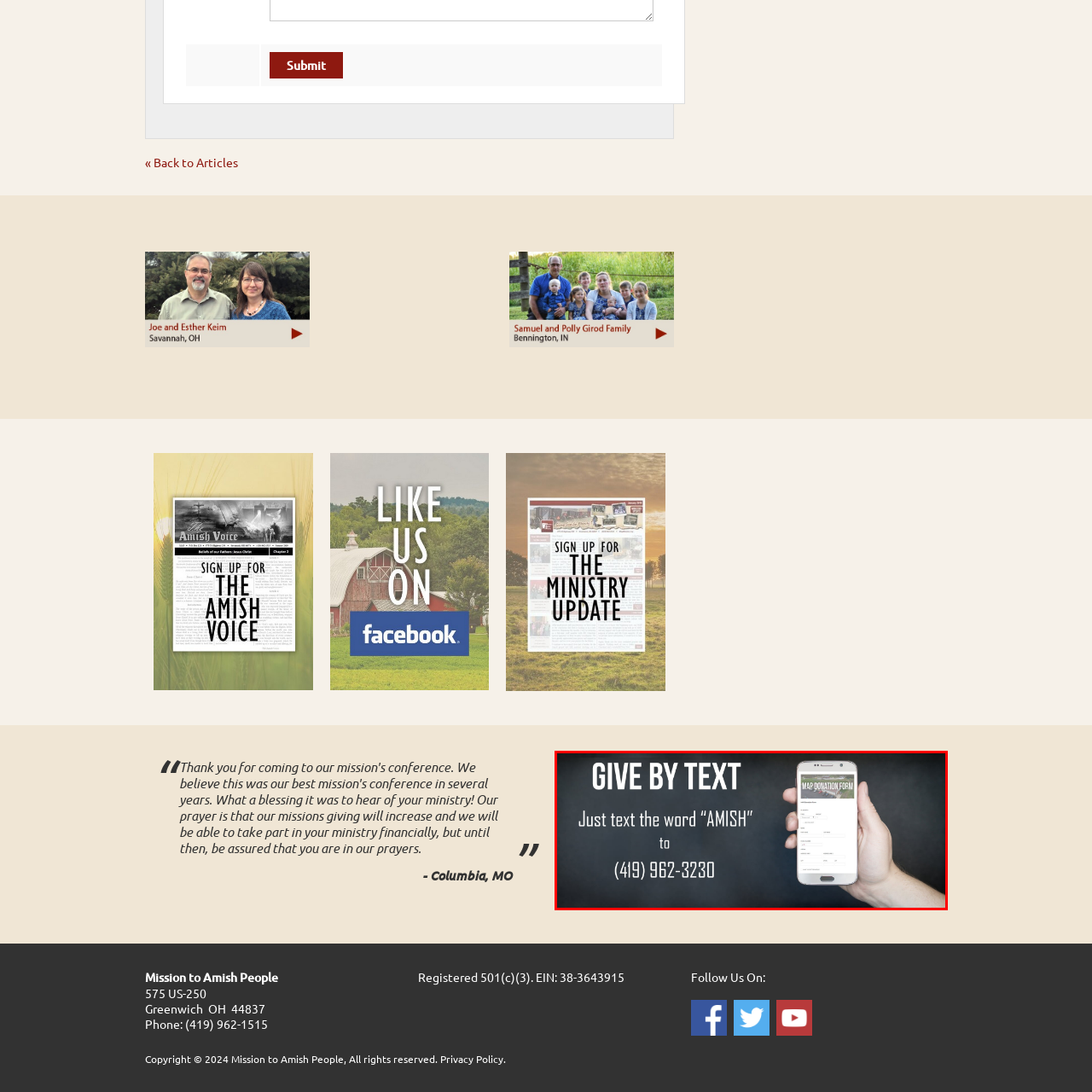Please scrutinize the image encapsulated by the red bounding box and provide an elaborate answer to the next question based on the details in the image: What is the phone number for text donations?

The phone number for text donations is prominently displayed on the phone's screen, which is (419) 962-3230, and donors are instructed to text the keyword 'AMISH' to this number to make a donation.